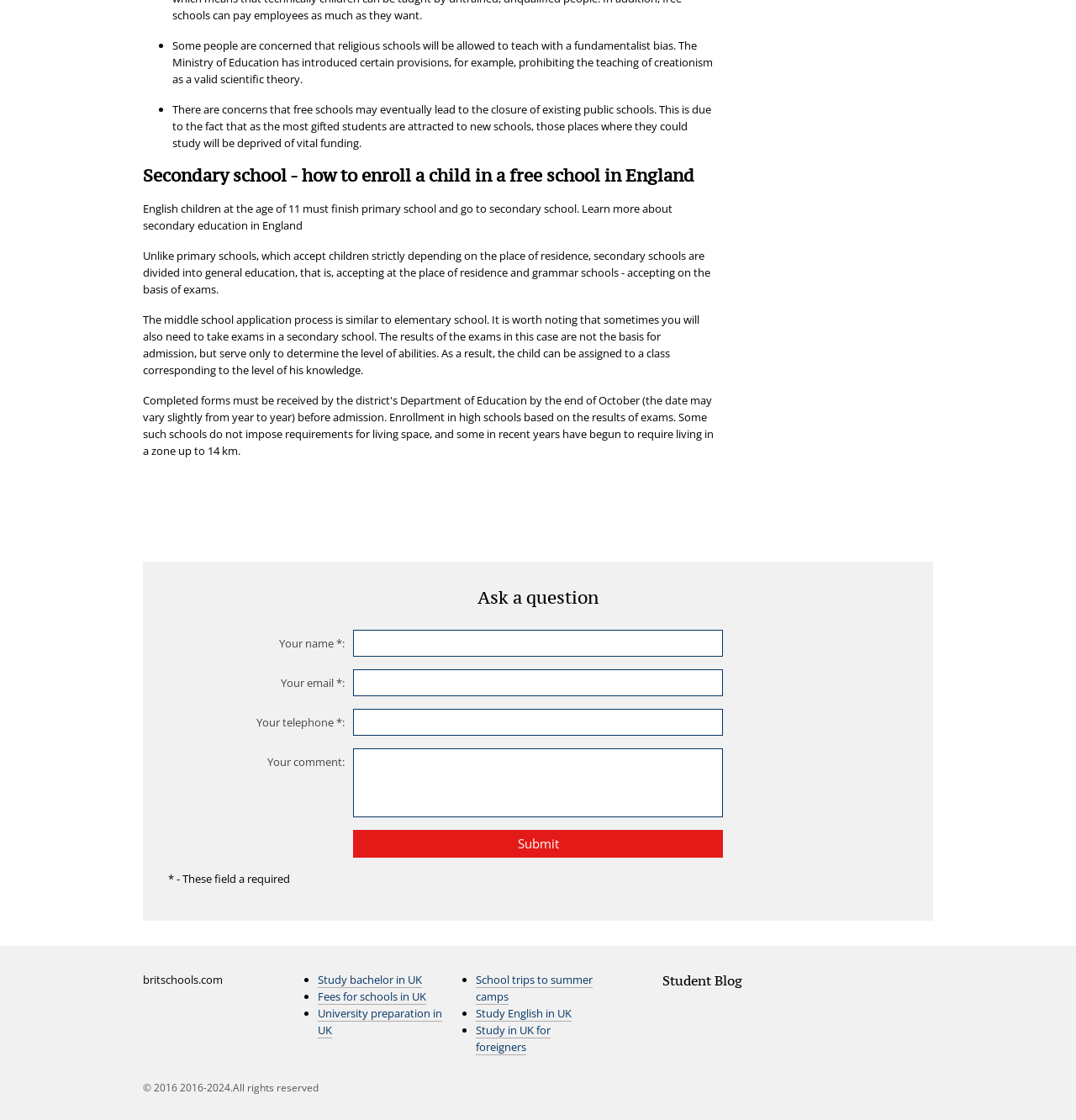Find the bounding box of the web element that fits this description: "Study bachelor in UK".

[0.295, 0.868, 0.392, 0.882]